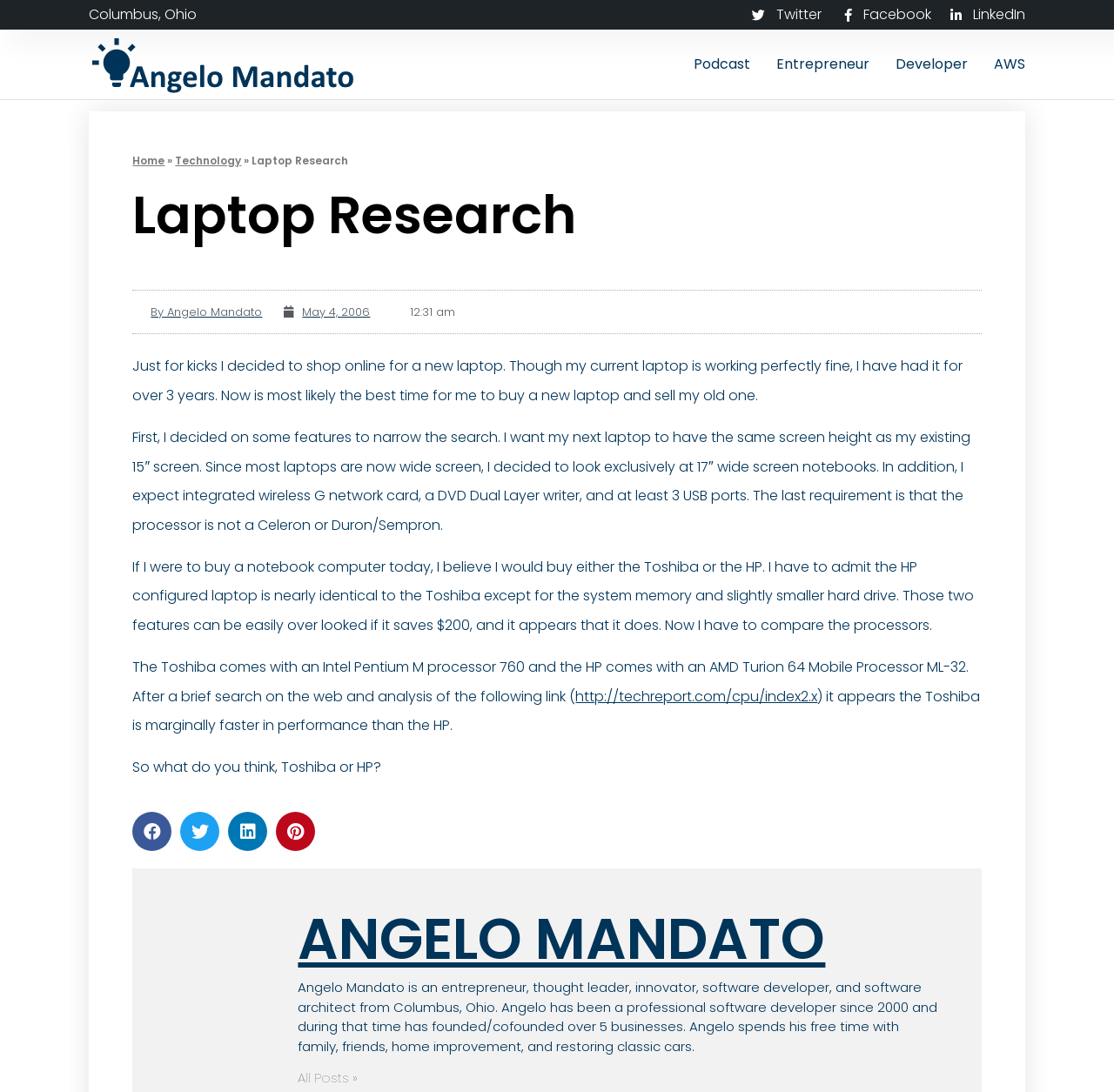Can you find the bounding box coordinates for the UI element given this description: "aria-label="Share on twitter""? Provide the coordinates as four float numbers between 0 and 1: [left, top, right, bottom].

[0.162, 0.744, 0.197, 0.779]